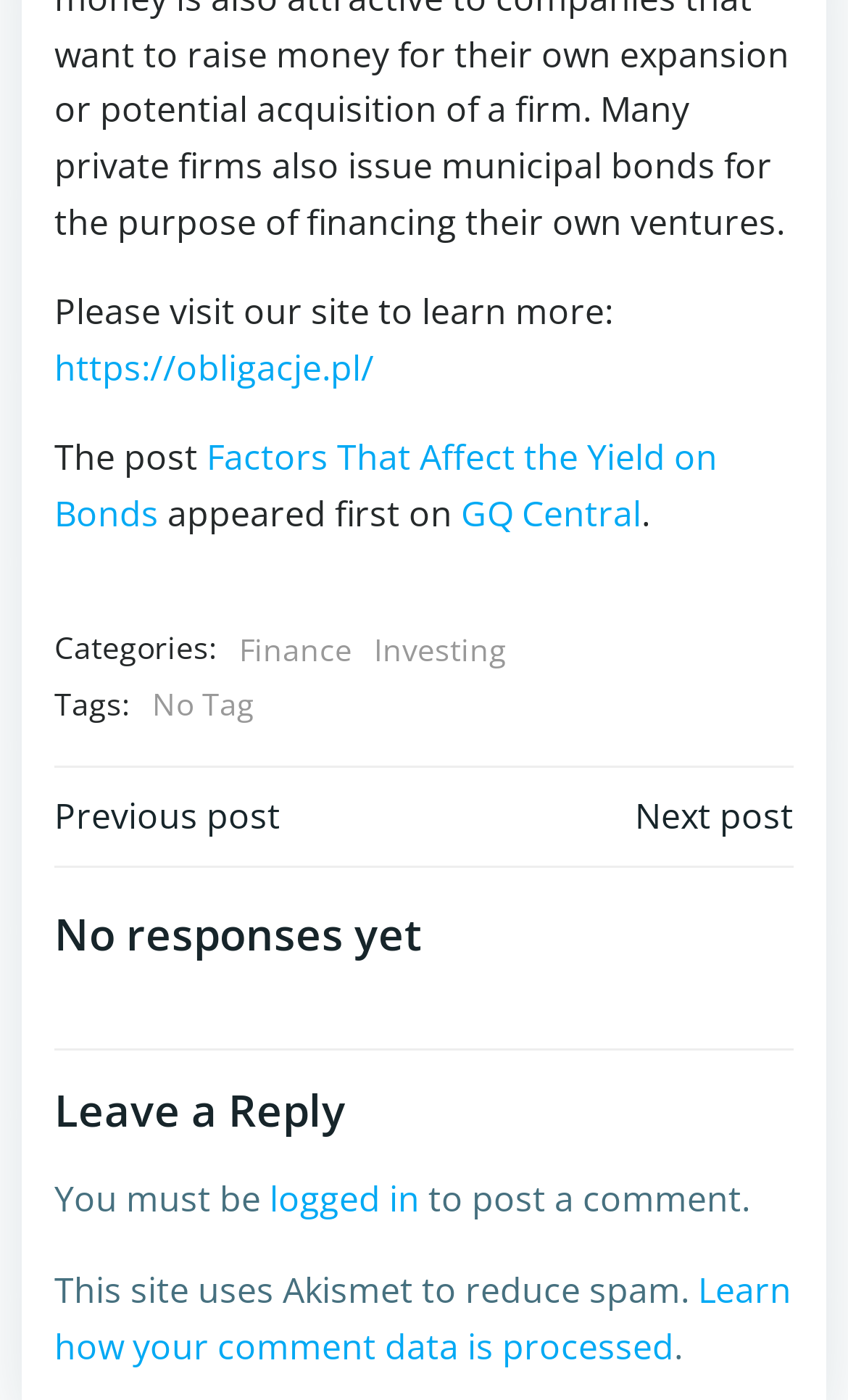What categories does the post belong to?
Relying on the image, give a concise answer in one word or a brief phrase.

Finance, Investing